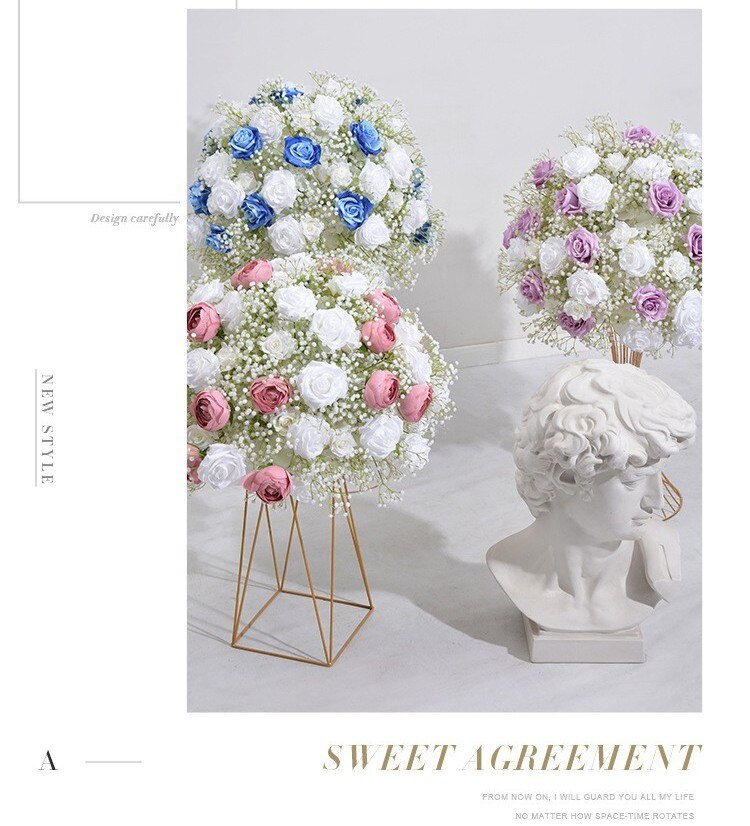Give a one-word or one-phrase response to the question: 
What is the tone of the background?

Soft and neutral